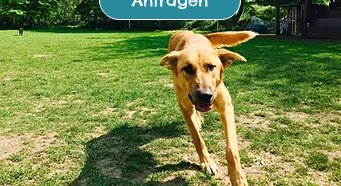Reply to the question below using a single word or brief phrase:
What is written on the blue button?

Anfragen